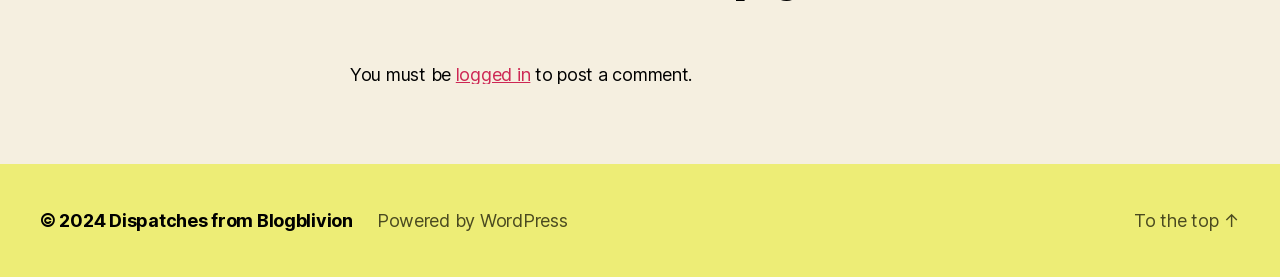What is the platform used to power the blog?
We need a detailed and exhaustive answer to the question. Please elaborate.

The webpage has a link that says 'Powered by WordPress' which indicates the platform used to power the blog.